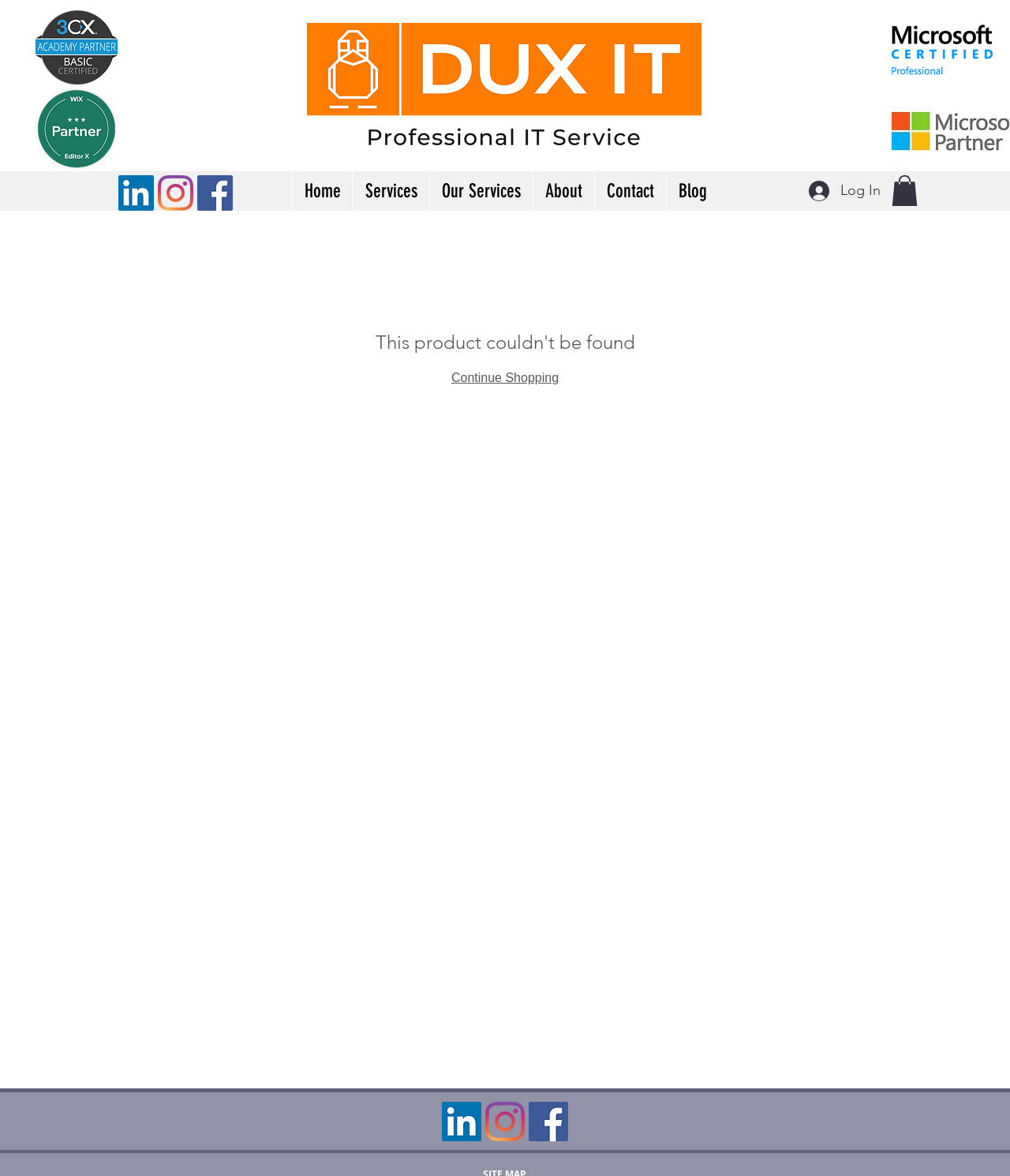Provide your answer in a single word or phrase: 
What is the certification logo on the top left?

3CX Academy Partner Basic Certified